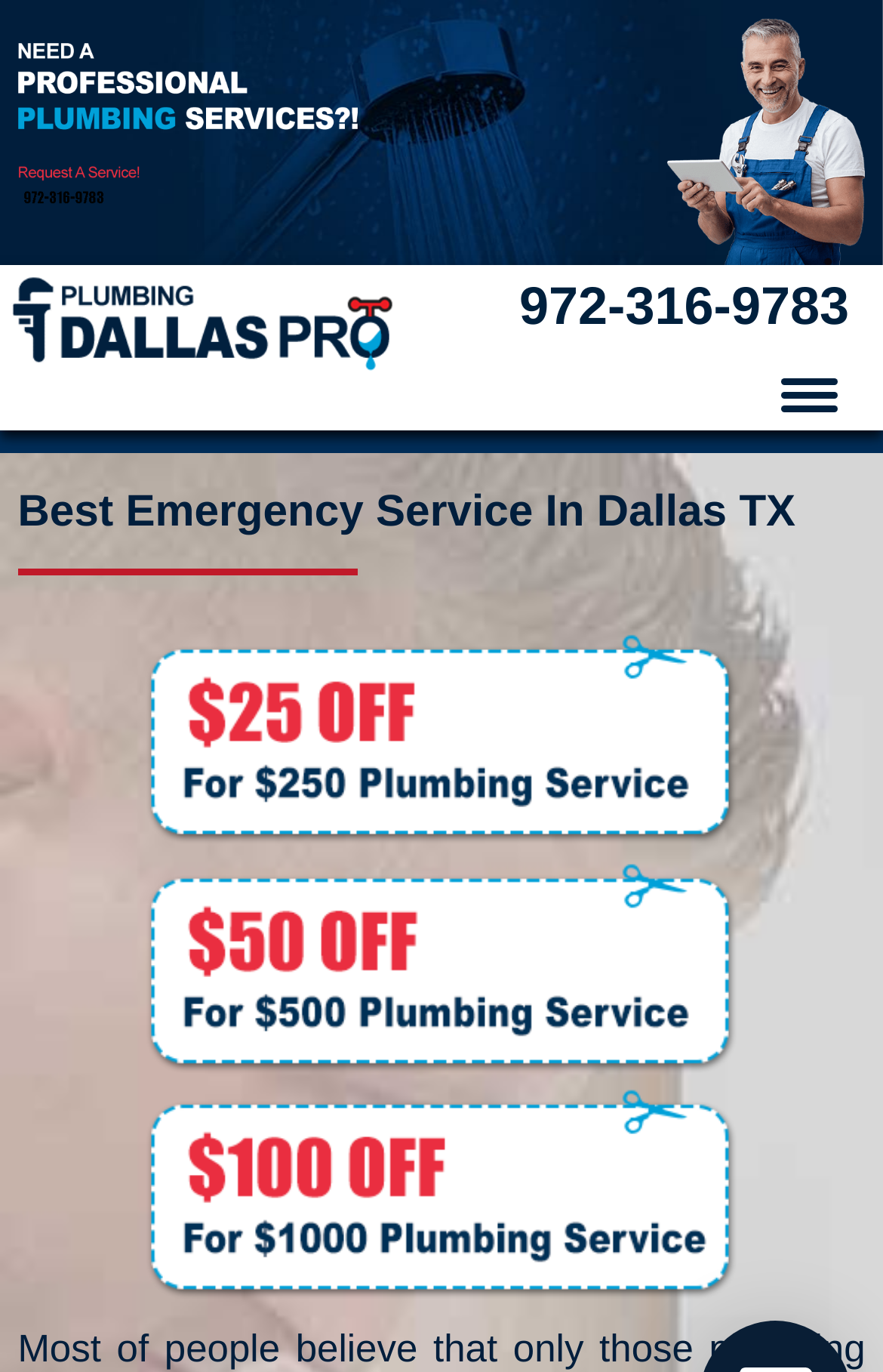Use a single word or phrase to answer the question:
What is the name of the company?

Plumbing Dallas TX Pro